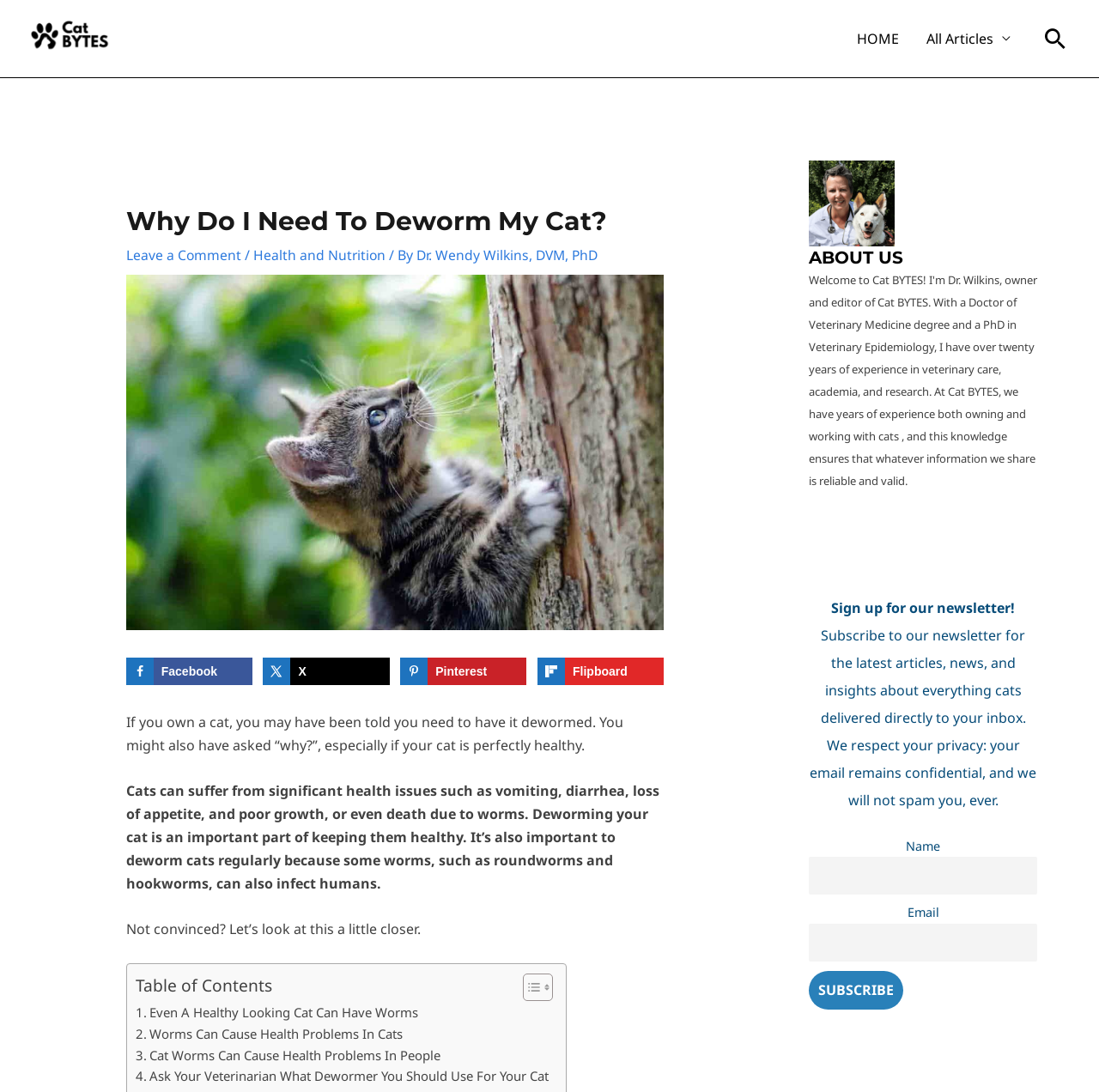Can you find the bounding box coordinates for the element that needs to be clicked to execute this instruction: "Leave a comment"? The coordinates should be given as four float numbers between 0 and 1, i.e., [left, top, right, bottom].

[0.115, 0.225, 0.22, 0.242]